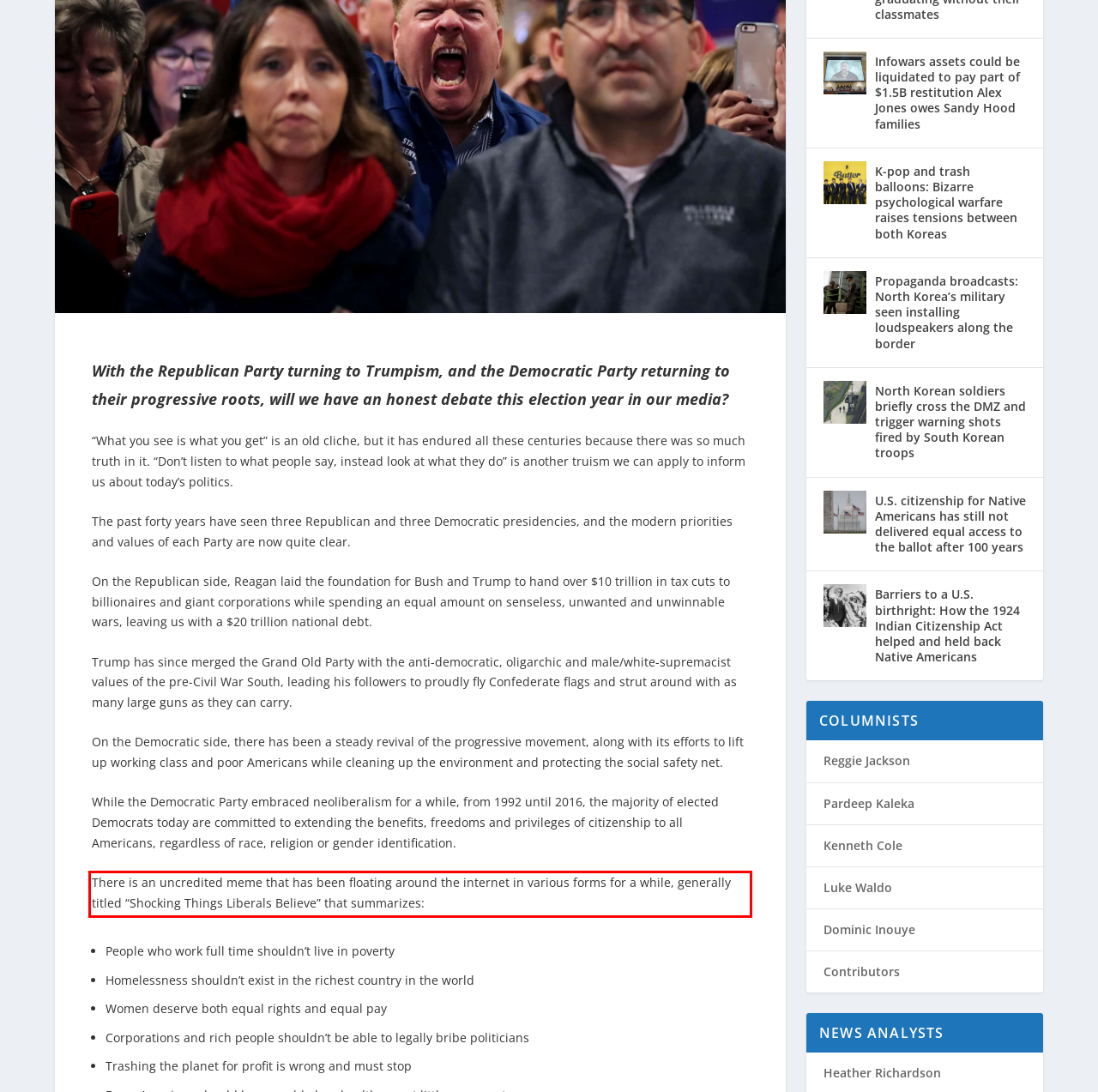Inspect the webpage screenshot that has a red bounding box and use OCR technology to read and display the text inside the red bounding box.

There is an uncredited meme that has been floating around the internet in various forms for a while, generally titled “Shocking Things Liberals Believe” that summarizes: